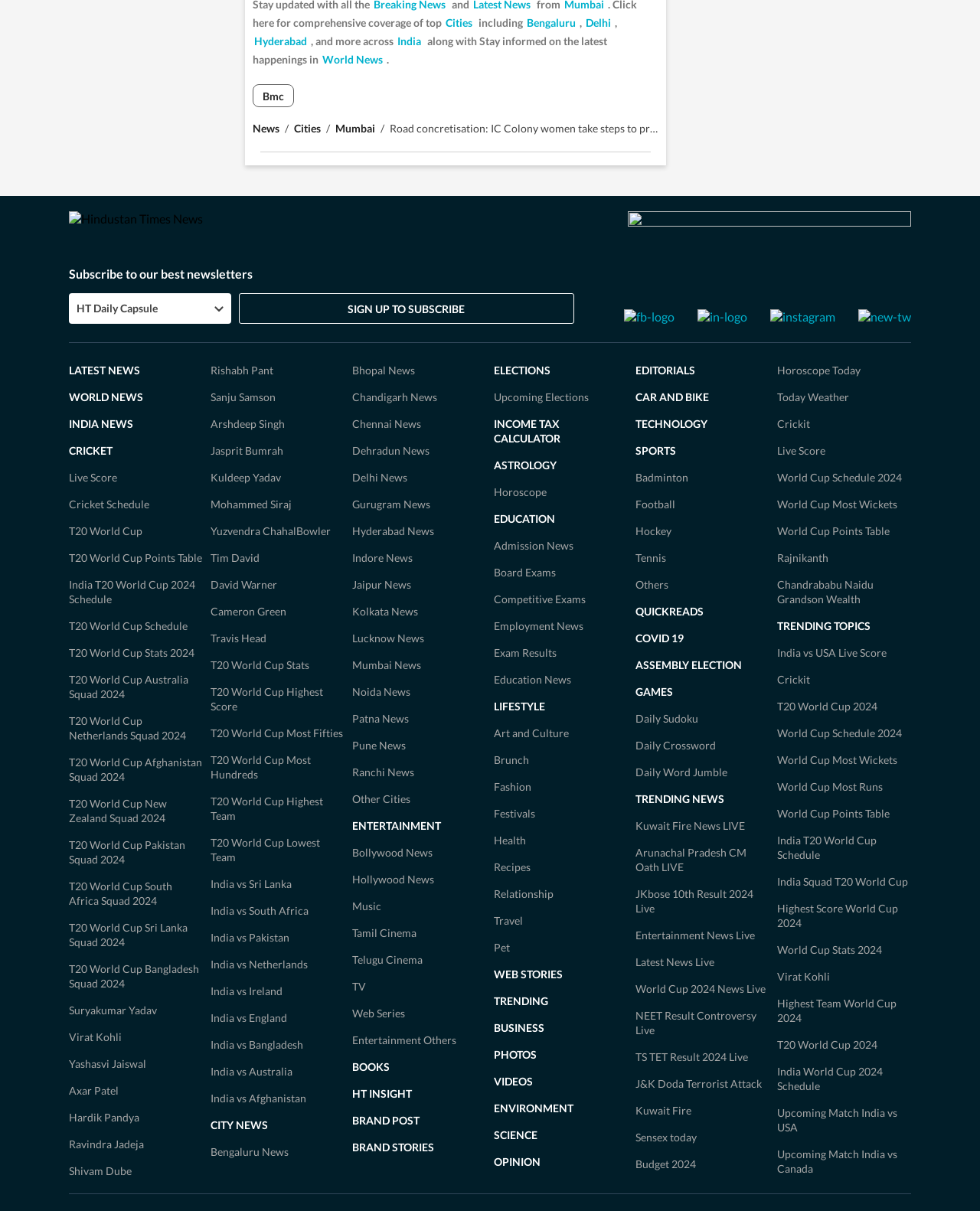What is the purpose of the 'SIGN UP TO SUBSCRIBE' button?
Please answer the question with a detailed and comprehensive explanation.

I inferred this answer by looking at the text above the button, which says 'Subscribe to our best newsletters', suggesting that the button is used to subscribe to newsletters.